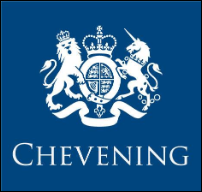Describe the image with as much detail as possible.

The image displays the emblem of the Chevening Scholarship, featuring a distinguished blue background. At the center, the logo includes a royal coat of arms, which is adorned by a lion and a unicorn, symbols traditionally associated with British heraldry. Below the coat of arms, the word "CHEVENING" is prominently displayed in a sleek, modern font. This emblem signifies the prestigious Chevening Scholarship program, which is aimed at developing global leaders and providing opportunities for outstanding individuals to gain diverse perspectives through education and professional experiences in the UK.